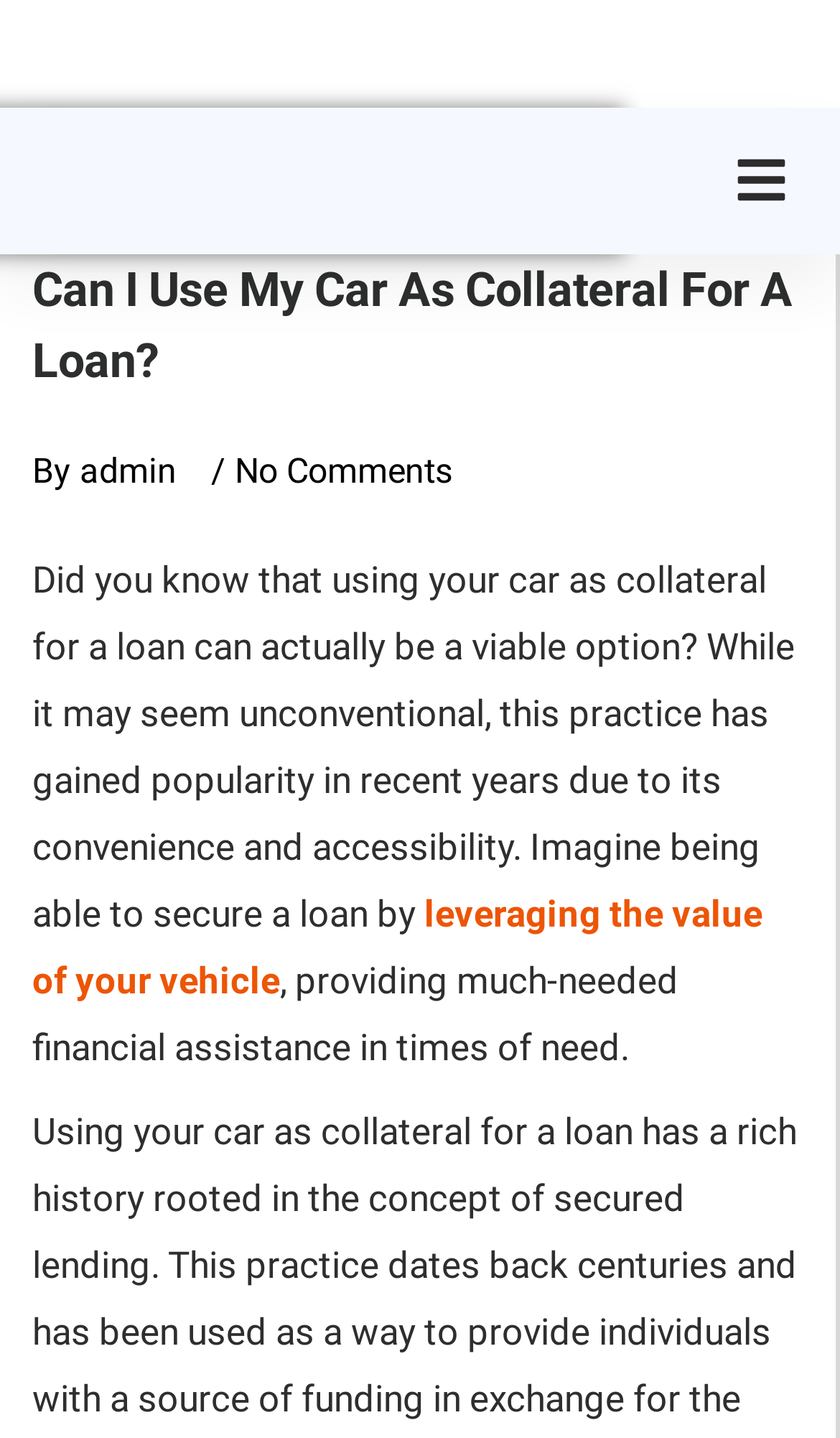Construct a thorough caption encompassing all aspects of the webpage.

The webpage is about using a car as collateral for a loan, with a focus on its viability and convenience. At the top right corner, there is a button labeled "Menu Toggle". Below it, a navigation section displays breadcrumbs, including links to "Home", "Blog", and the current page title "Can I Use My Car As Collateral For A Loan?".

The main heading "Can I Use My Car As Collateral For A Loan?" is prominently displayed below the navigation section. Underneath the heading, there are two links: one attributed to the author "By admin" and another indicating that there are "No Comments".

The main content of the webpage is a paragraph of text that explains the concept of using a car as collateral for a loan. The text starts with "Did you know that using your car as collateral for a loan can actually be a viable option?" and continues to describe the benefits of this practice. Within the paragraph, there is a link to "leveraging the value of your vehicle", which provides more information on the topic. The paragraph concludes with a statement about providing financial assistance in times of need.